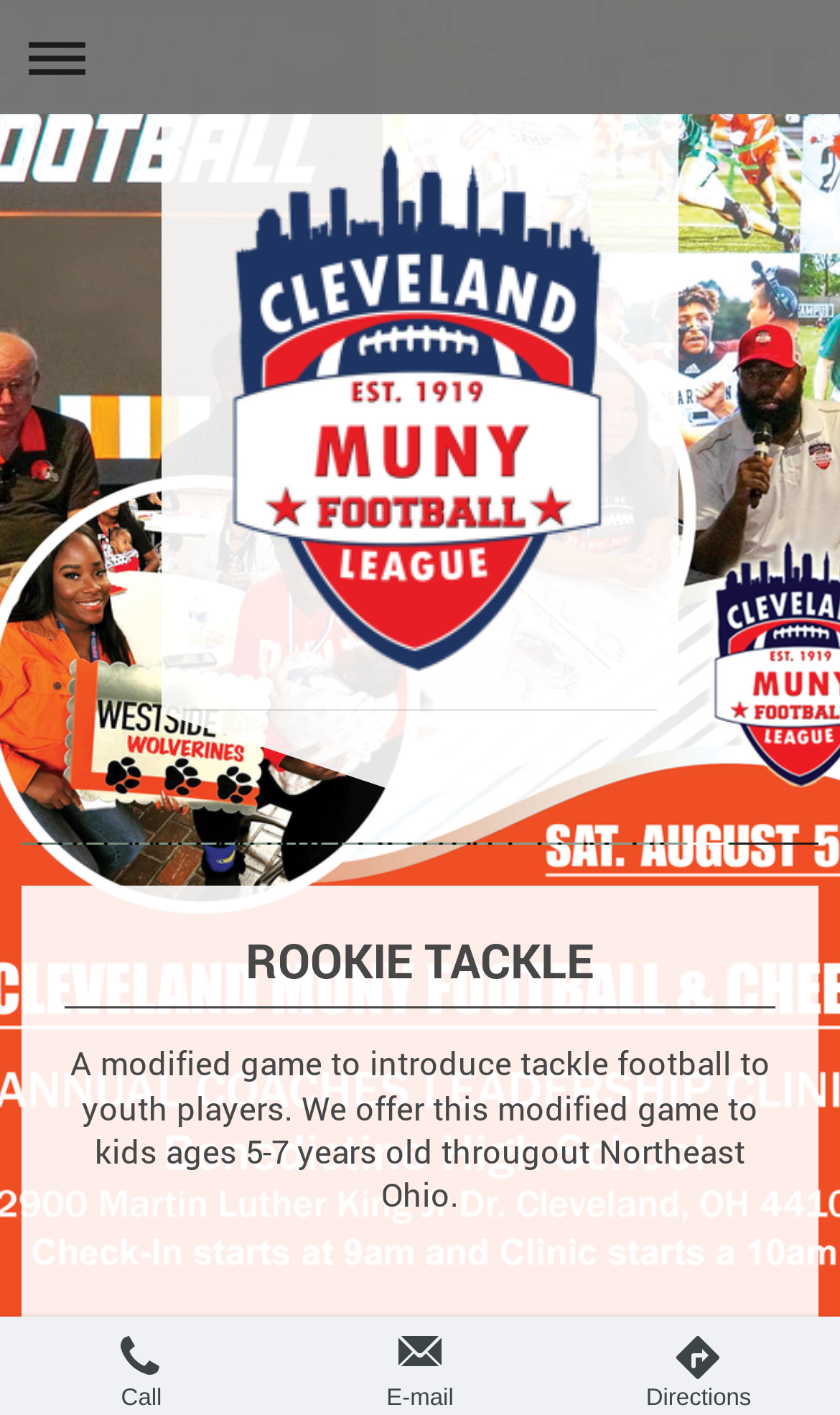Using the provided element description "Expand/collapse navigation", determine the bounding box coordinates of the UI element.

[0.013, 0.008, 0.987, 0.073]